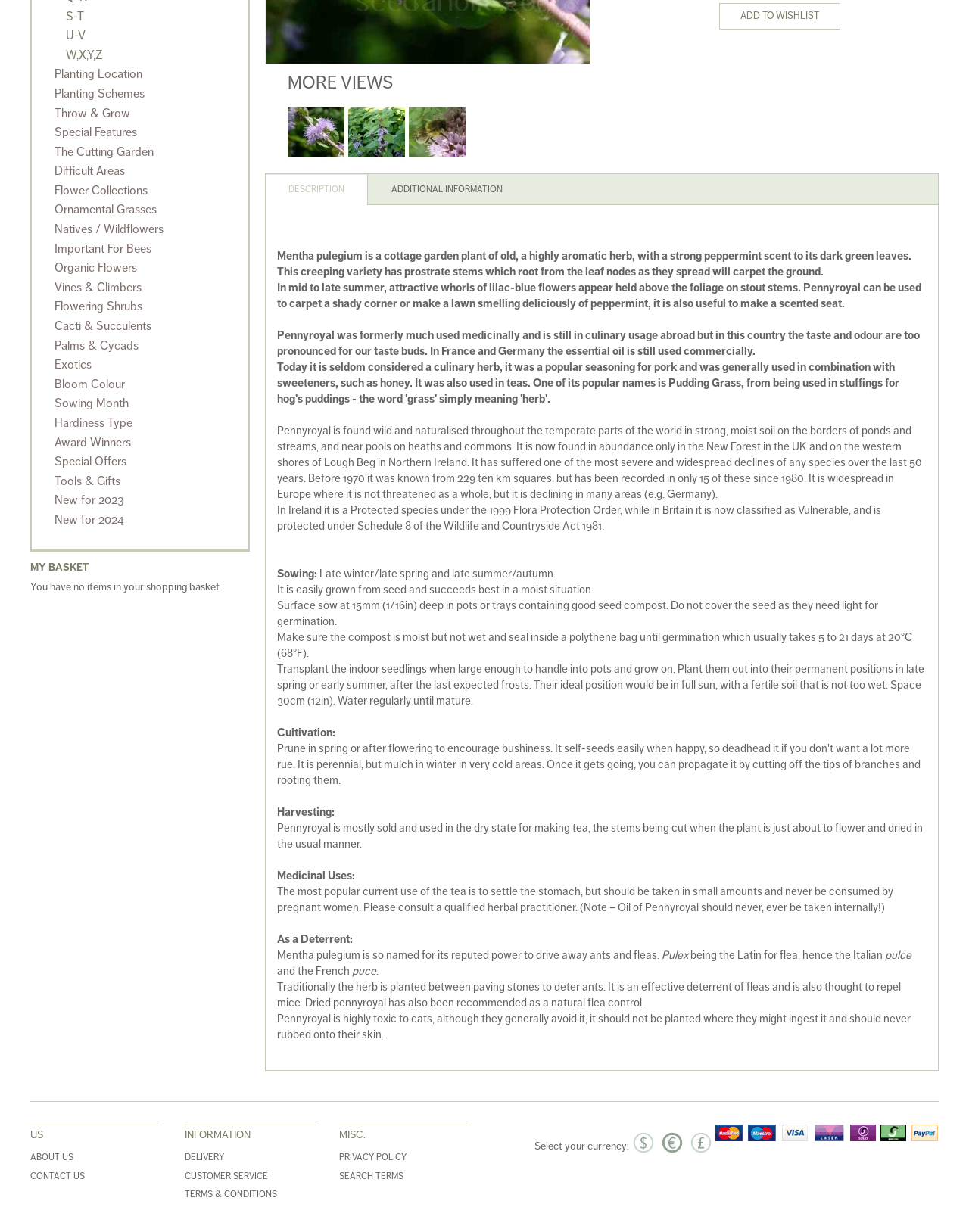Extract the bounding box coordinates for the described element: "New for 2024". The coordinates should be represented as four float numbers between 0 and 1: [left, top, right, bottom].

[0.056, 0.416, 0.128, 0.428]